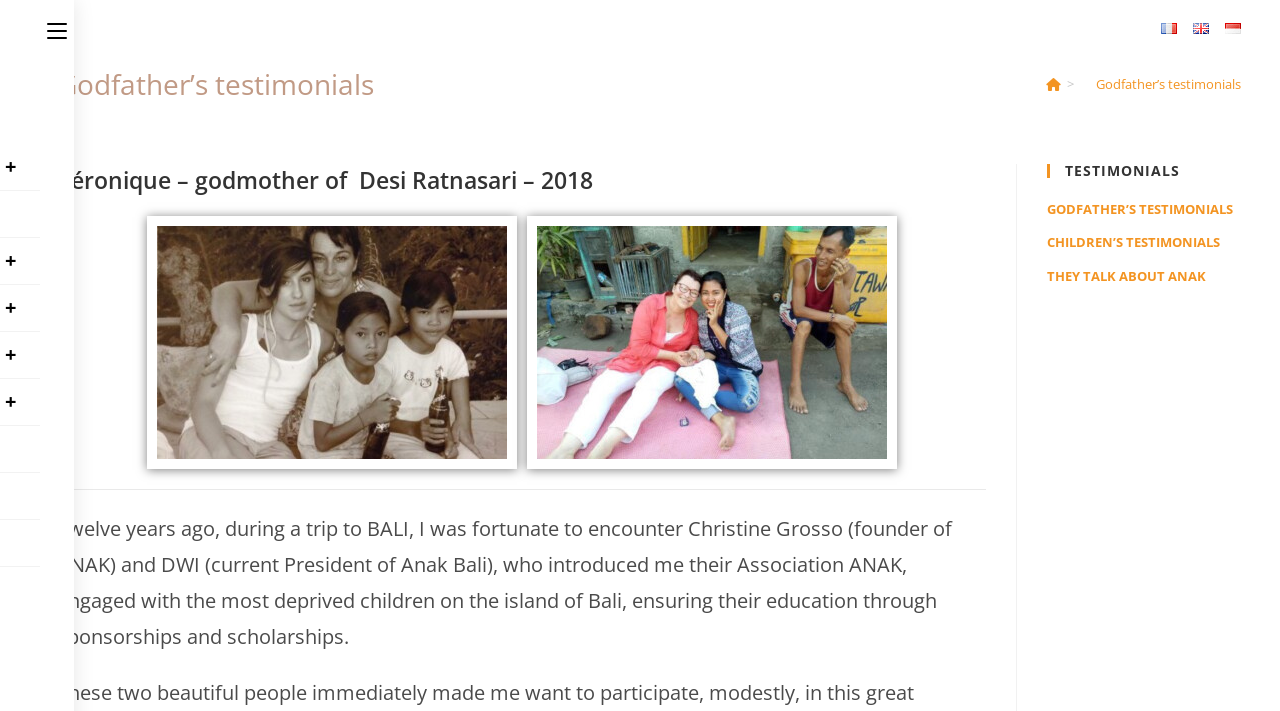Please look at the image and answer the question with a detailed explanation: What is the name of the founder of ANAK?

The name of the founder of ANAK is mentioned in the text on the webpage, which states 'Twelve years ago, during a trip to BALI, I was fortunate to encounter Christine Grosso (founder of ANAK) and DWI (current President of Anak Bali), who introduced me their Association ANAK...'.